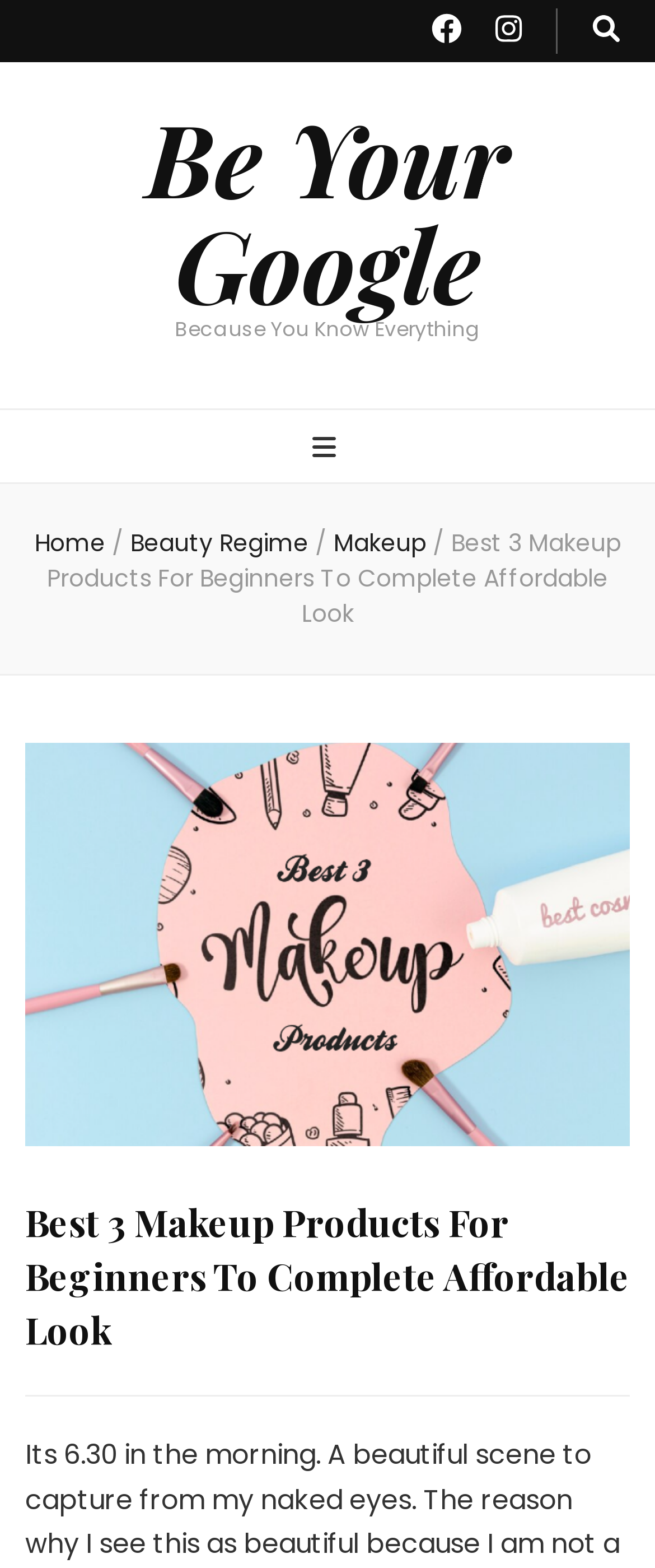Determine the main heading text of the webpage.

Best 3 Makeup Products For Beginners To Complete Affordable Look